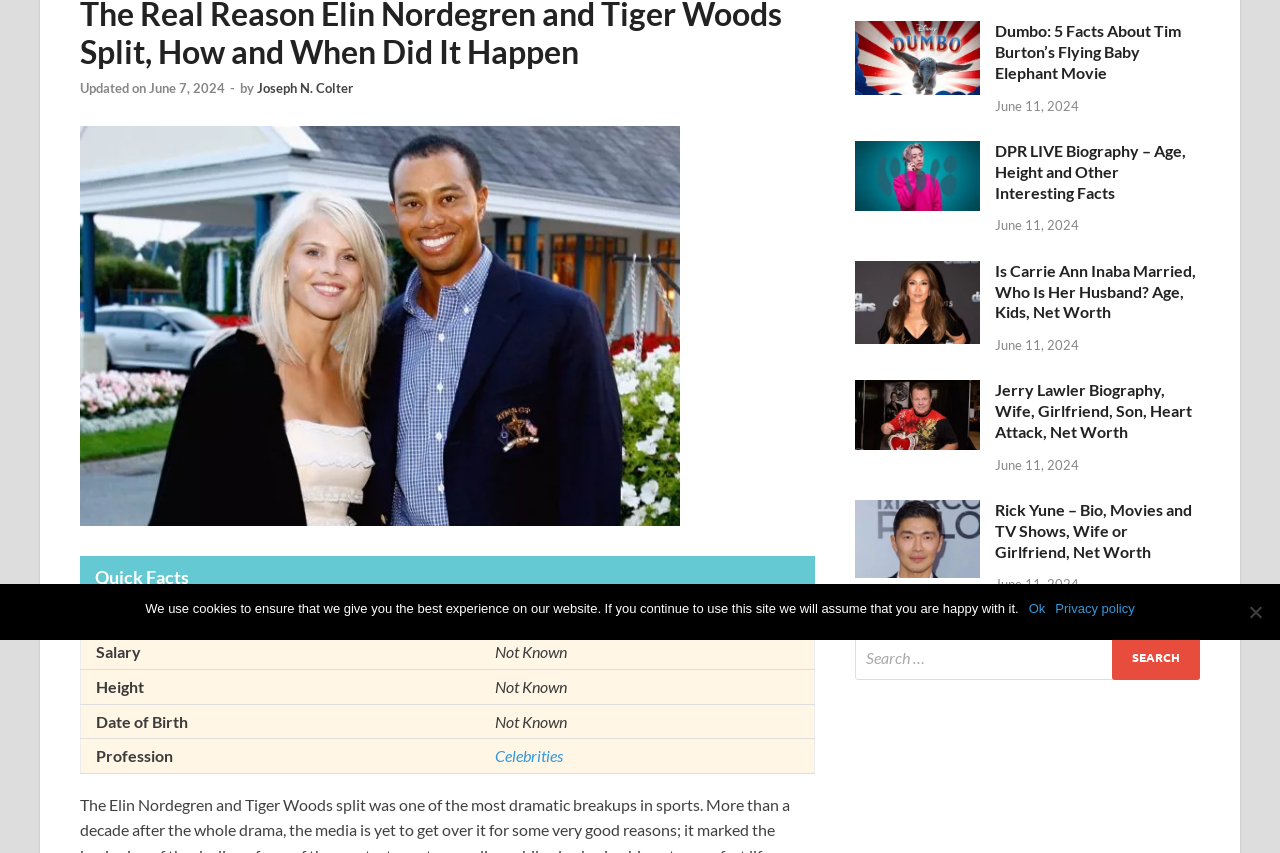From the screenshot, find the bounding box of the UI element matching this description: "Celebrities". Supply the bounding box coordinates in the form [left, top, right, bottom], each a float between 0 and 1.

[0.387, 0.875, 0.44, 0.897]